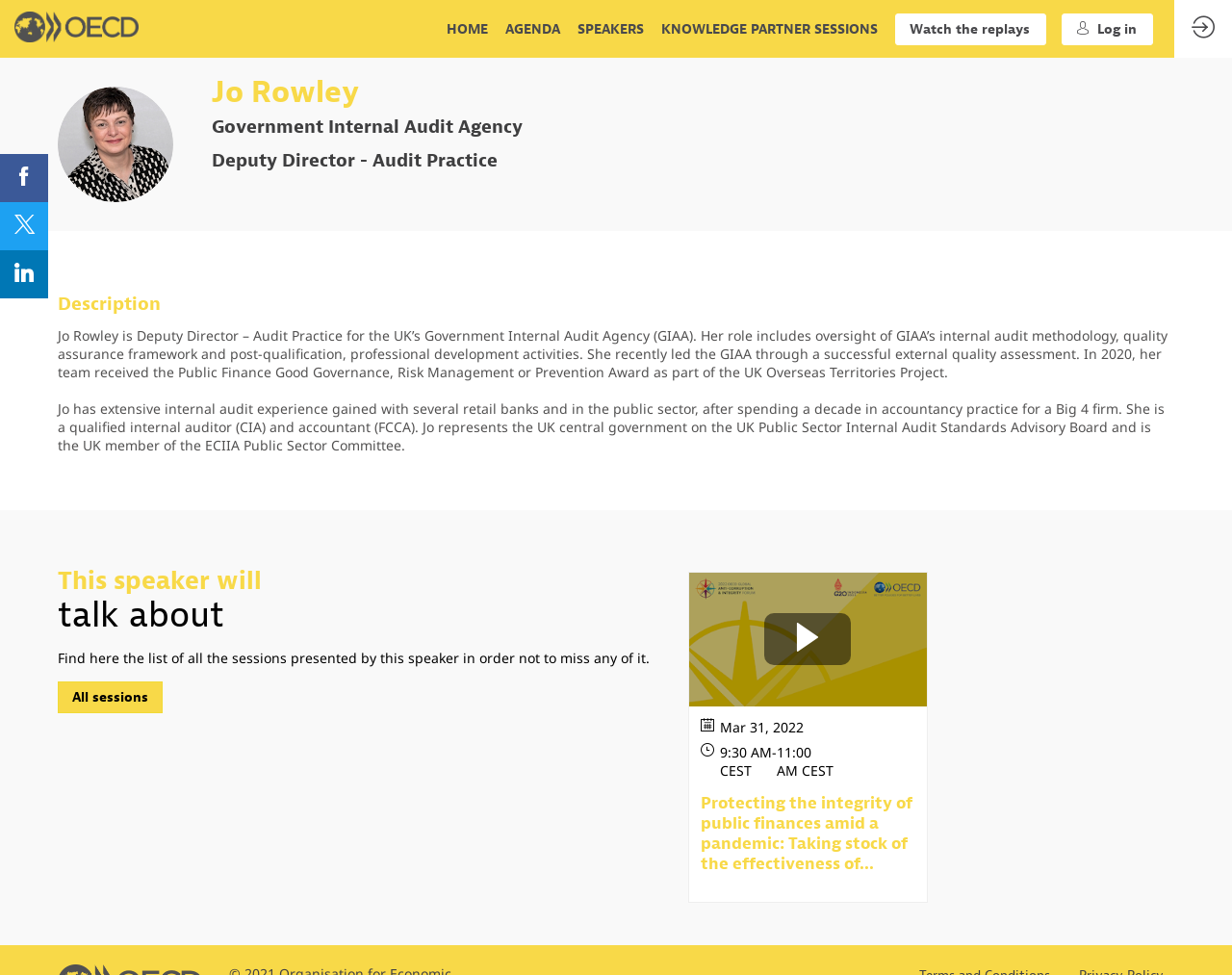Please identify the bounding box coordinates of where to click in order to follow the instruction: "Click the 'Watch the replays' button".

[0.727, 0.013, 0.849, 0.046]